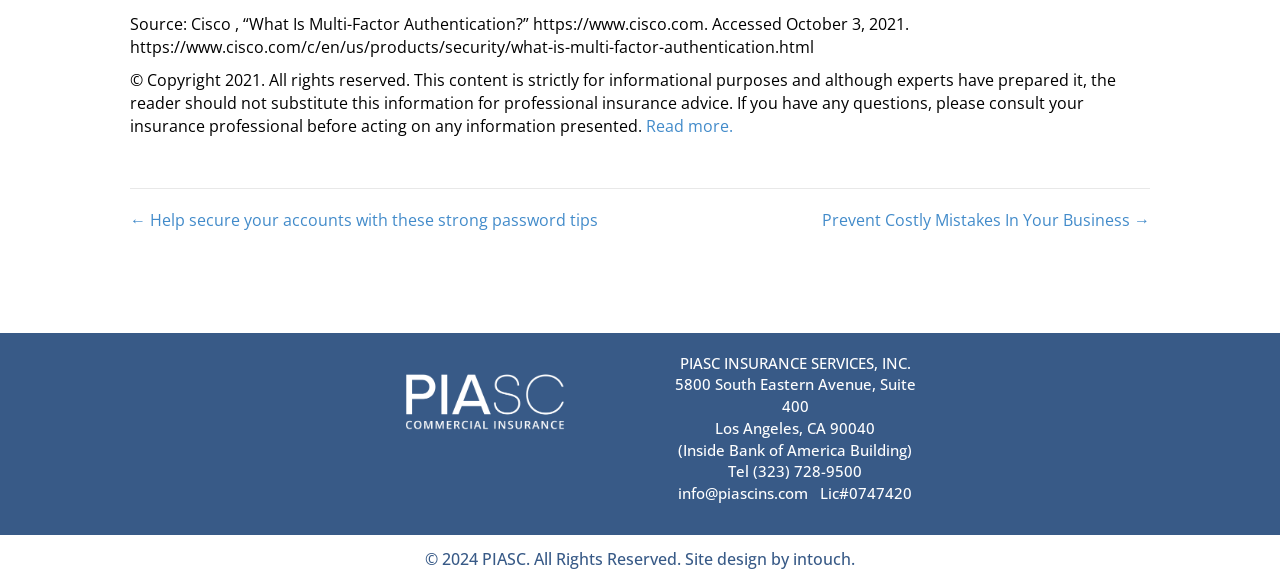Determine the bounding box for the described UI element: "Read more.".

[0.505, 0.198, 0.573, 0.236]